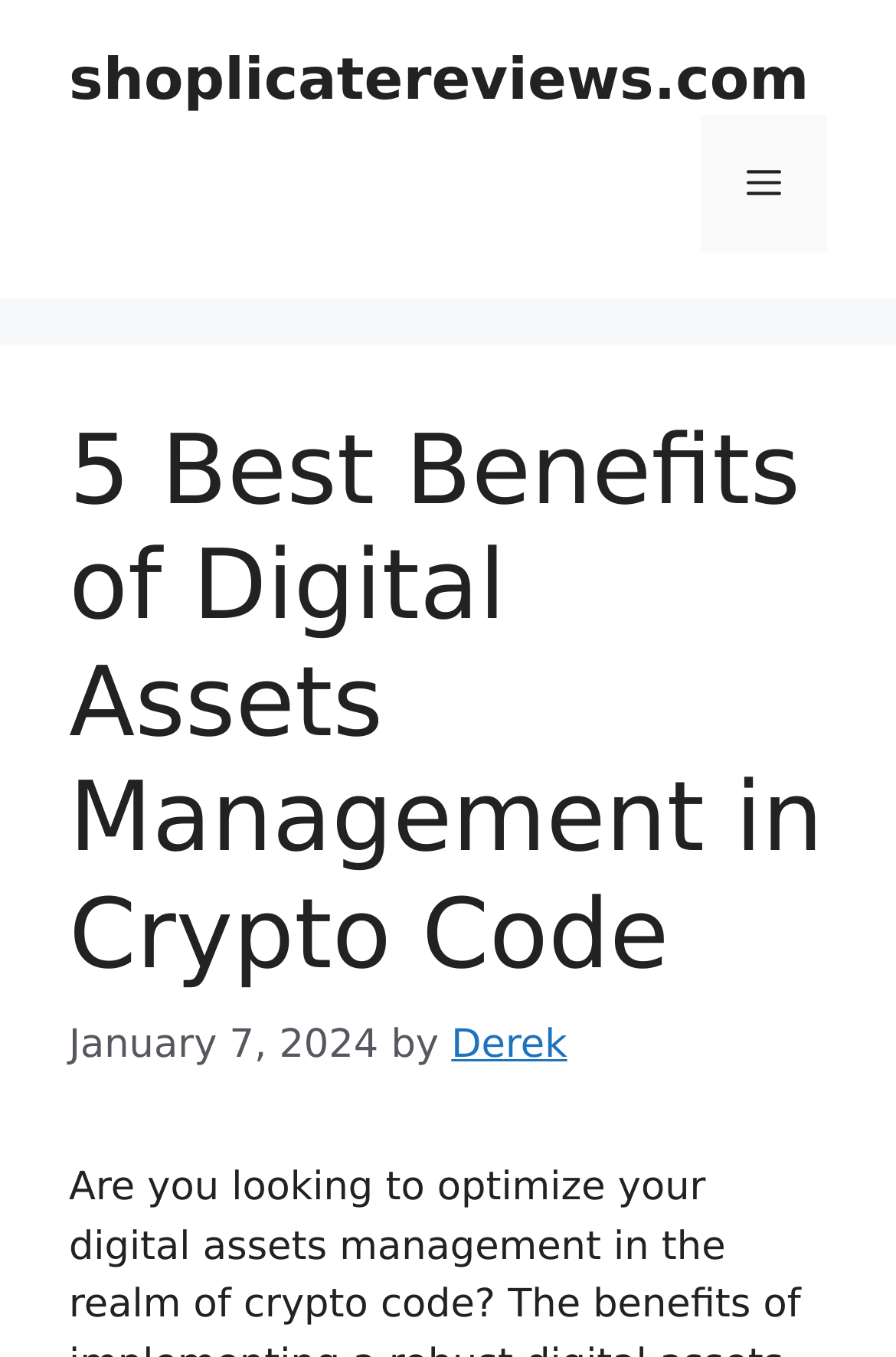Provide a thorough description of this webpage.

The webpage appears to be an article or blog post discussing the benefits of digital assets management in the realm of crypto code. At the top of the page, there is a banner that spans the entire width, containing a link to the website "shoplicatereviews.com" on the left side and a mobile toggle button on the right side. The mobile toggle button is labeled as "Menu" and is not currently expanded.

Below the banner, there is a header section that occupies most of the page's width. This section contains a heading that reads "5 Best Benefits of Digital Assets Management in Crypto Code", which is likely the title of the article. Directly below the heading, there is a timestamp indicating that the article was published on January 7, 2024, followed by the author's name, "Derek", which is a clickable link.

Overall, the webpage has a simple and clean layout, with a clear hierarchy of elements and a focus on presenting the article's content.